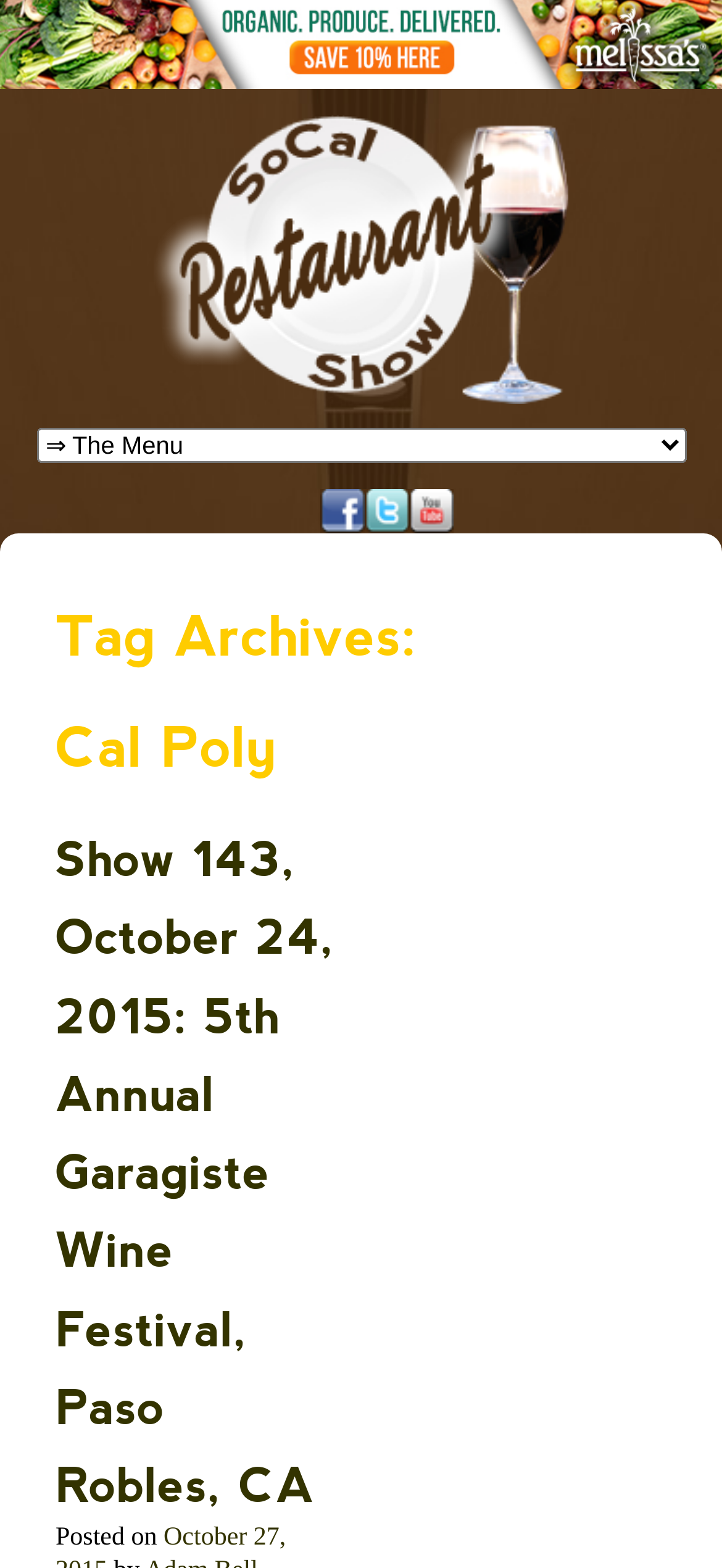Please mark the clickable region by giving the bounding box coordinates needed to complete this instruction: "go to YouTube channel".

[0.567, 0.312, 0.628, 0.34]